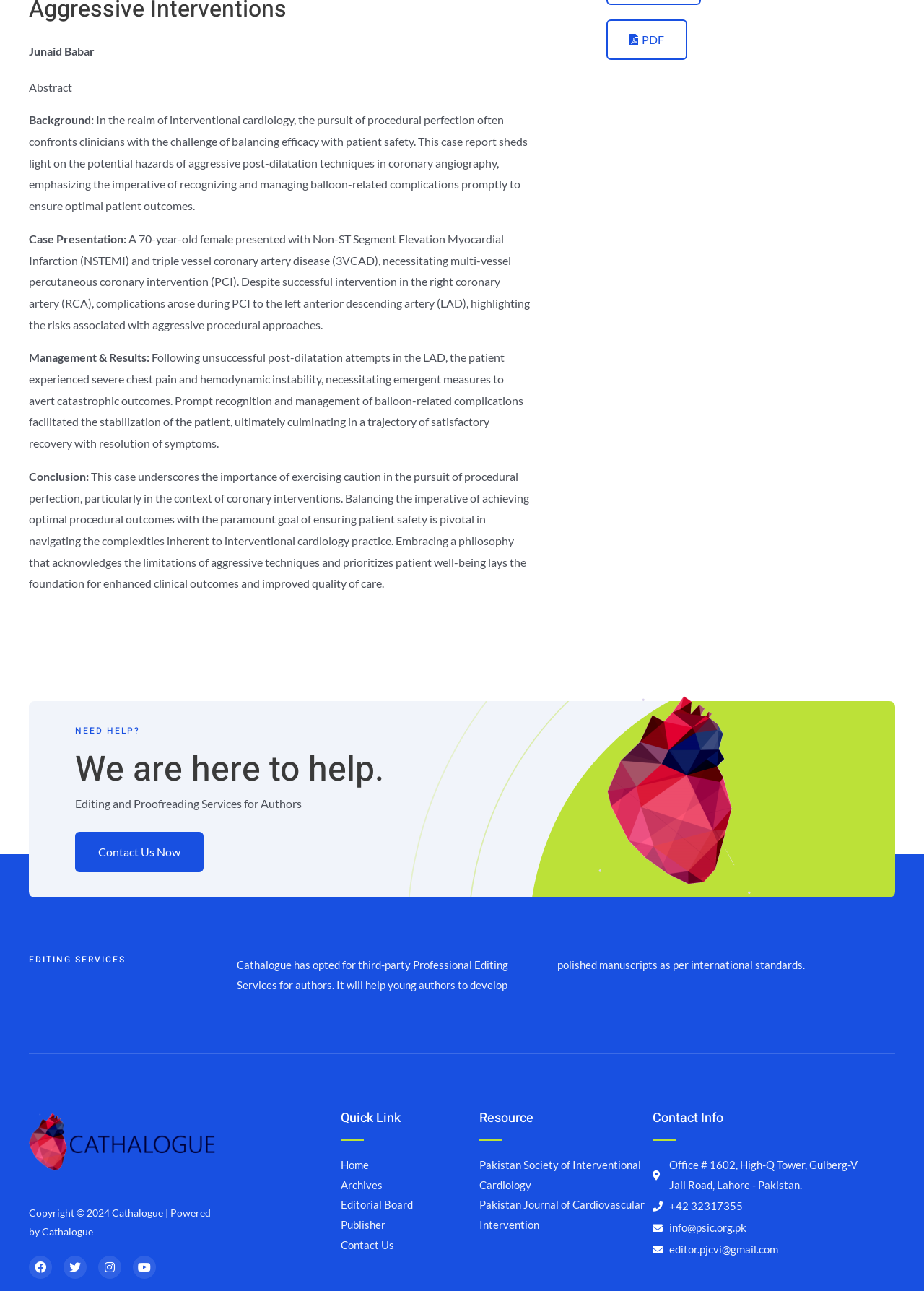What is the topic of the case report?
Refer to the image and give a detailed answer to the question.

The topic of the case report can be inferred from the text in the StaticText elements, which mention 'coronary angiography', 'post-dilatation techniques', and 'balloon-related complications'.